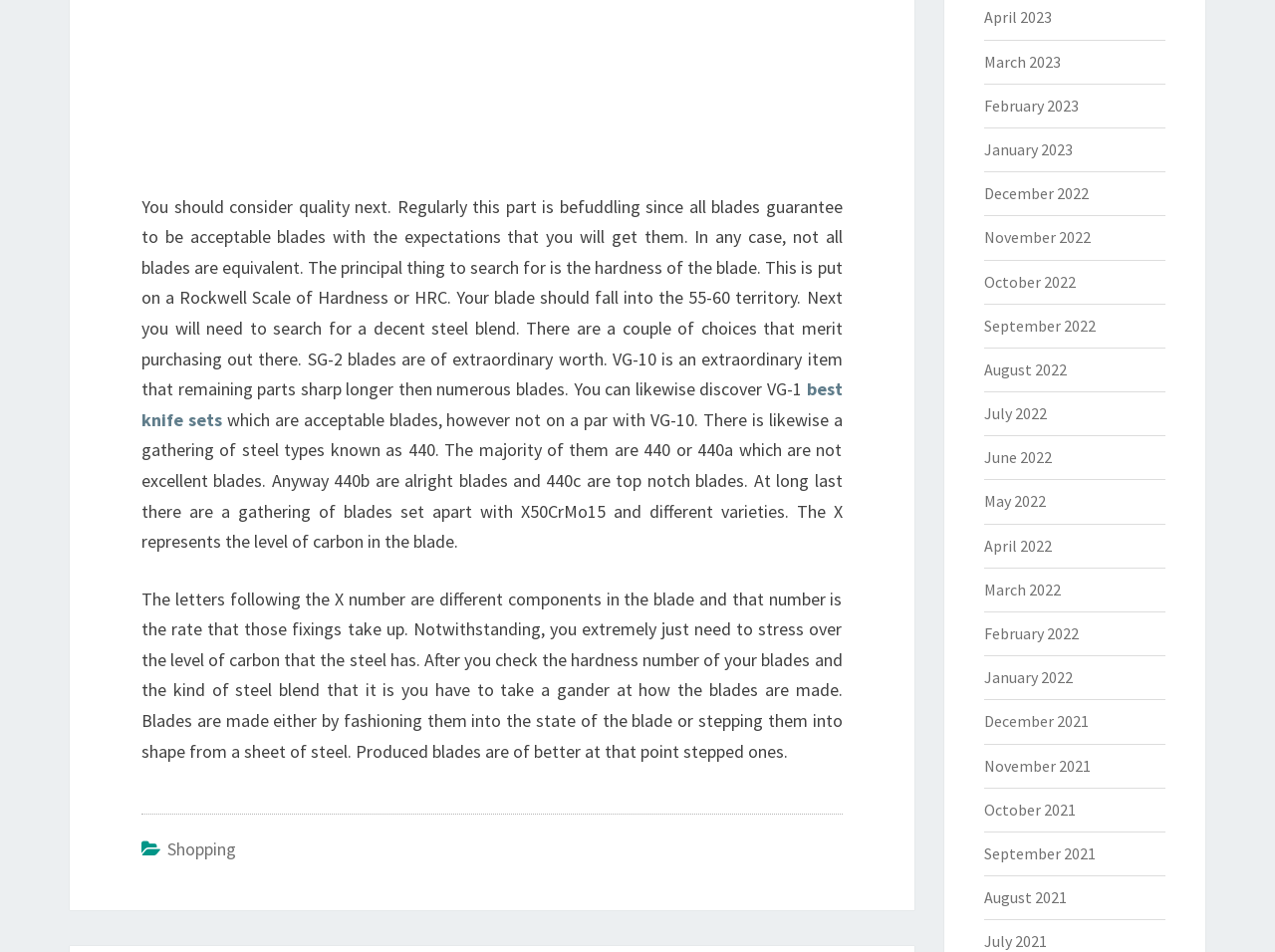Answer the question using only one word or a concise phrase: What is the section below the main content?

Footer